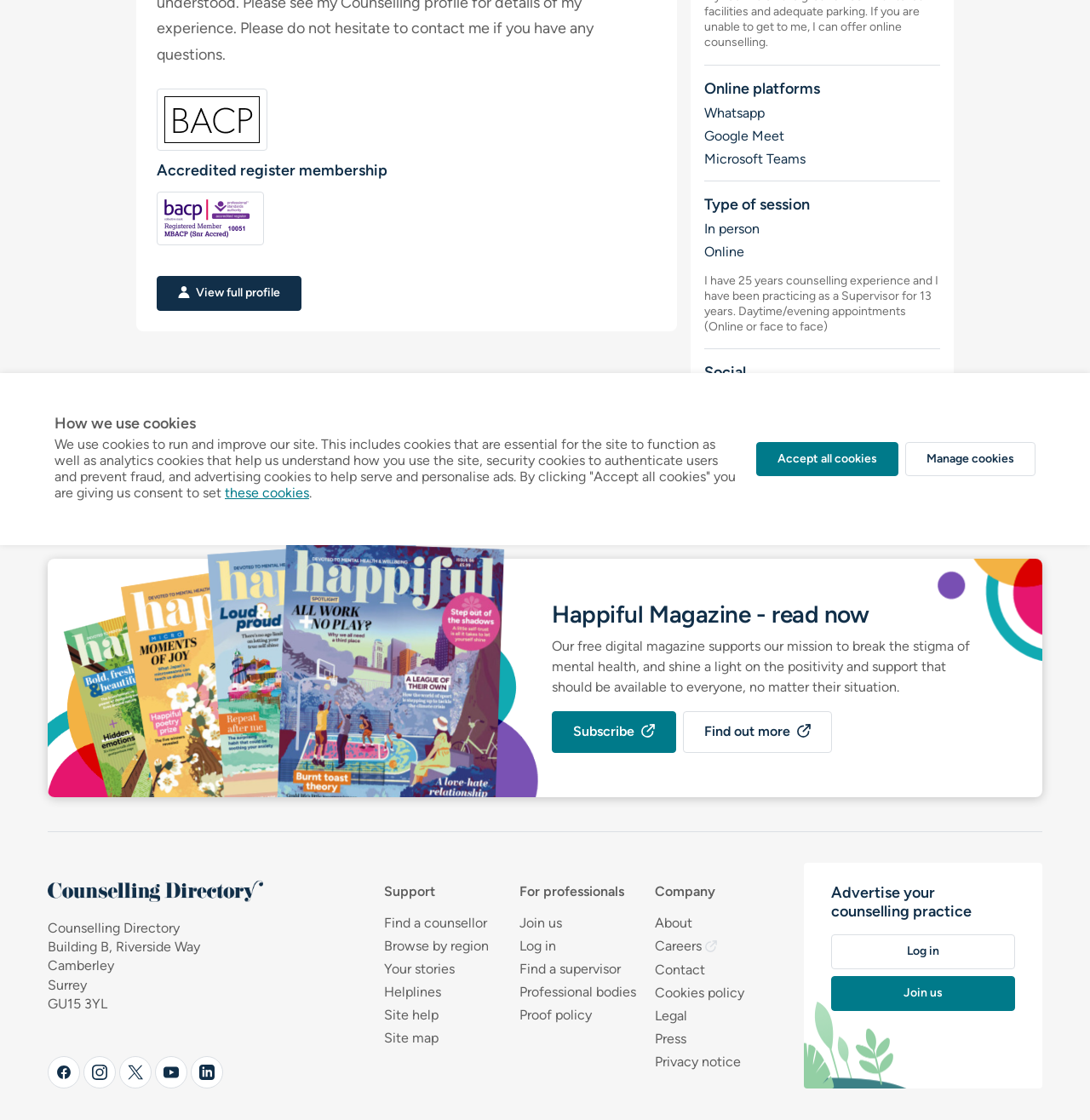Determine the bounding box coordinates in the format (top-left x, top-left y, bottom-right x, bottom-right y). Ensure all values are floating point numbers between 0 and 1. Identify the bounding box of the UI element described by: Log in

[0.476, 0.836, 0.51, 0.853]